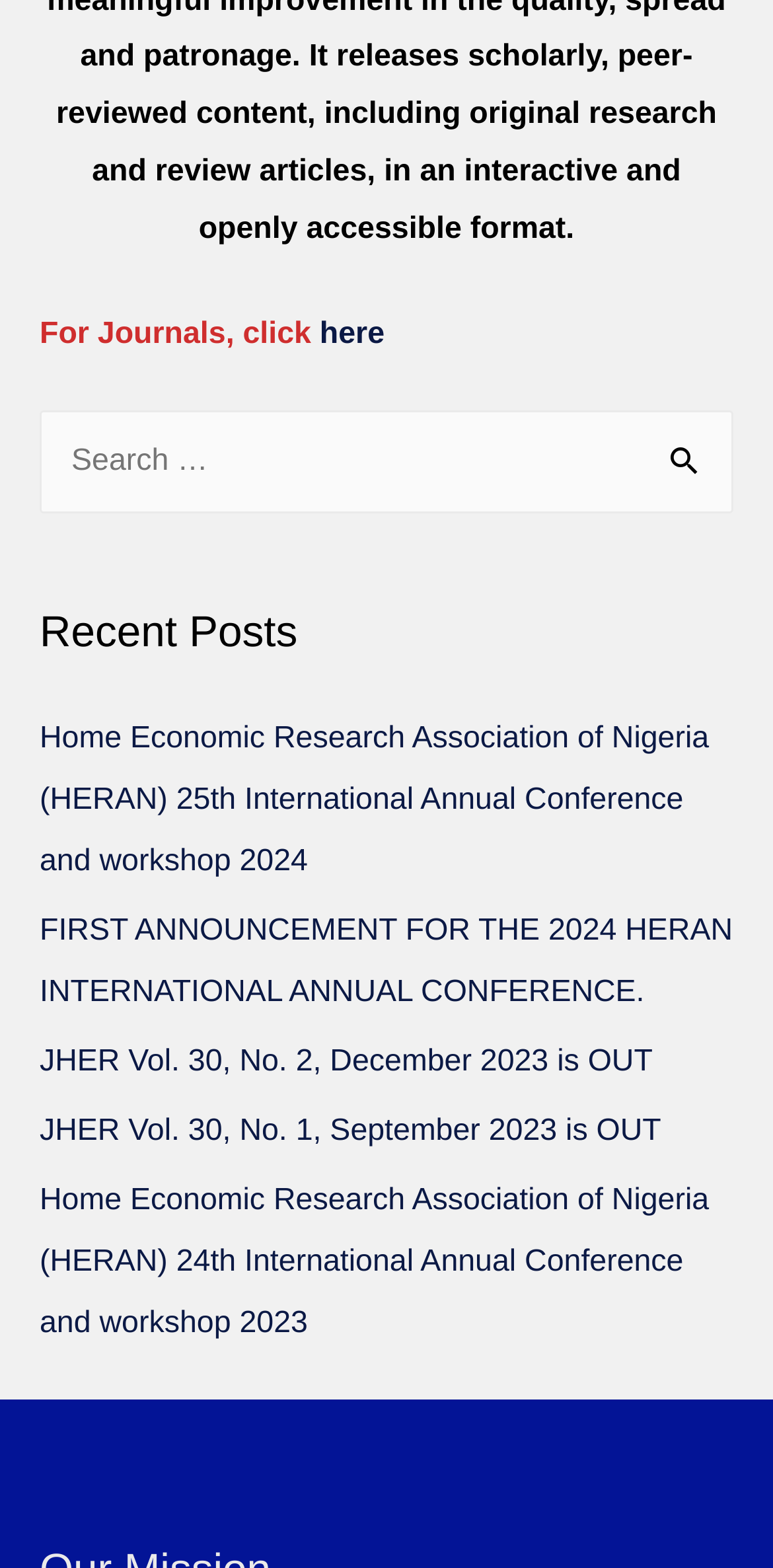Provide a short, one-word or phrase answer to the question below:
What can be searched on this website?

Unknown